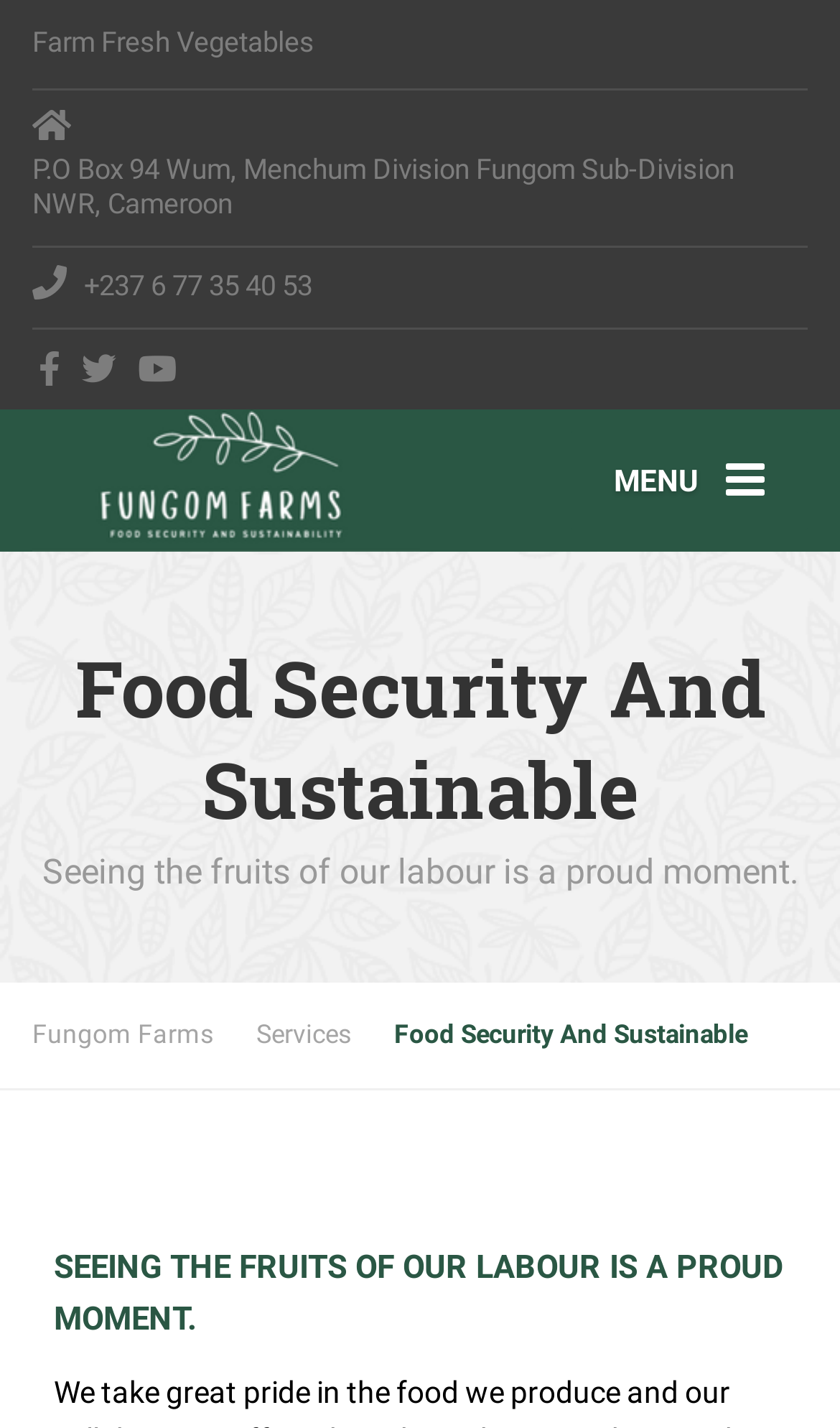Please specify the coordinates of the bounding box for the element that should be clicked to carry out this instruction: "Click the Facebook link". The coordinates must be four float numbers between 0 and 1, formatted as [left, top, right, bottom].

[0.038, 0.246, 0.082, 0.27]